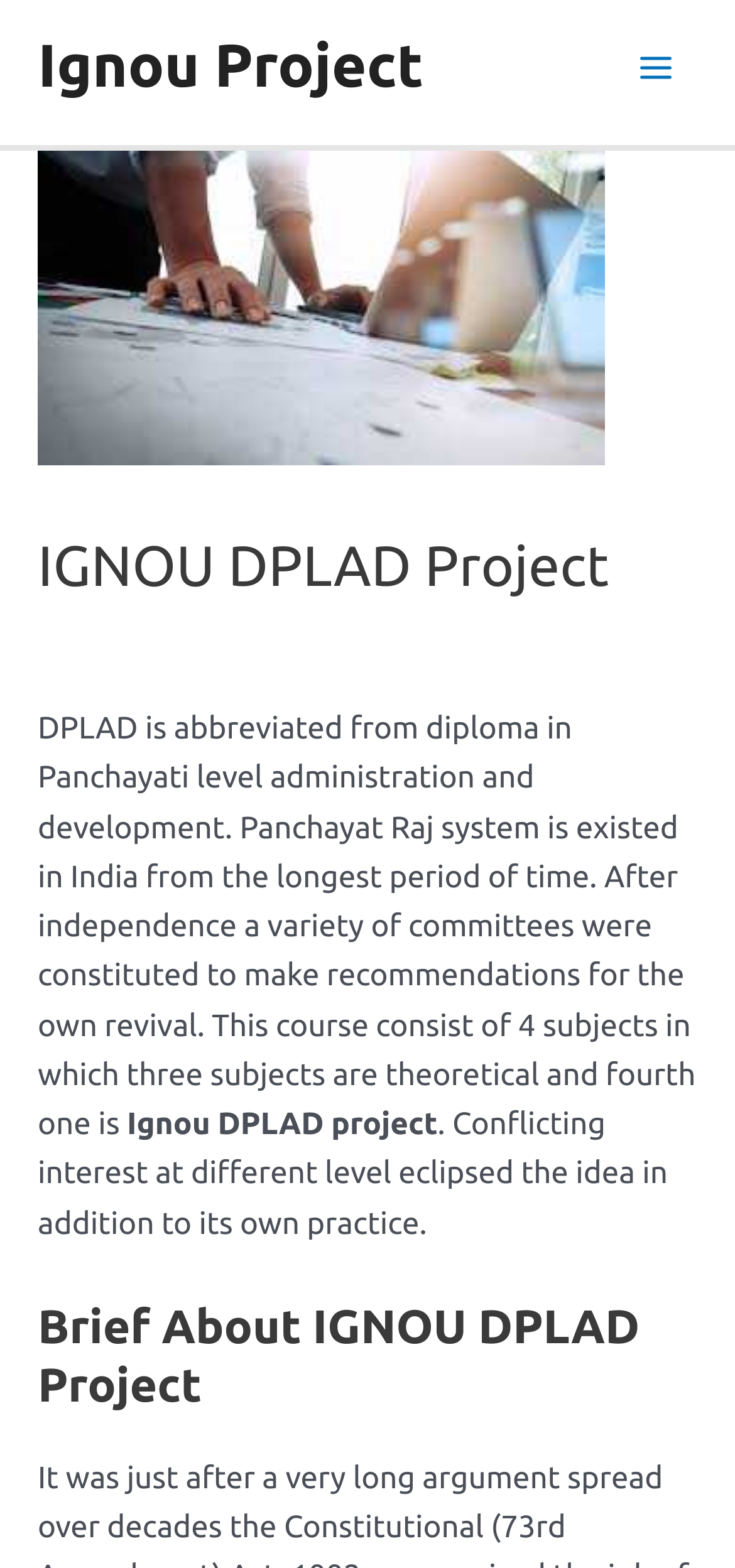Describe every aspect of the webpage in a detailed manner.

The webpage is about IGNOU DPLAD Project Report, specifically focusing on BPRP 004 dissertation. At the top-left corner, there is a link labeled "Ignou Project". On the top-right corner, a button labeled "Main Menu" is present, accompanied by a small image. 

Below the top section, a large header spans across the page, containing an image related to IGNOU DPLAD project and a heading that reads "IGNOU DPLAD Project". 

The main content of the page is divided into paragraphs of text. The first paragraph explains that DPLAD stands for Diploma in Panchayati level administration and development, and provides some background information on the Panchayat Raj system in India. 

Further down, there is a section with a heading "Brief About IGNOU DPLAD Project", followed by more text that discusses conflicting interests at different levels and their impact on the idea and its practice. Additionally, there is a mention of an IGNOU DPLAD project report.